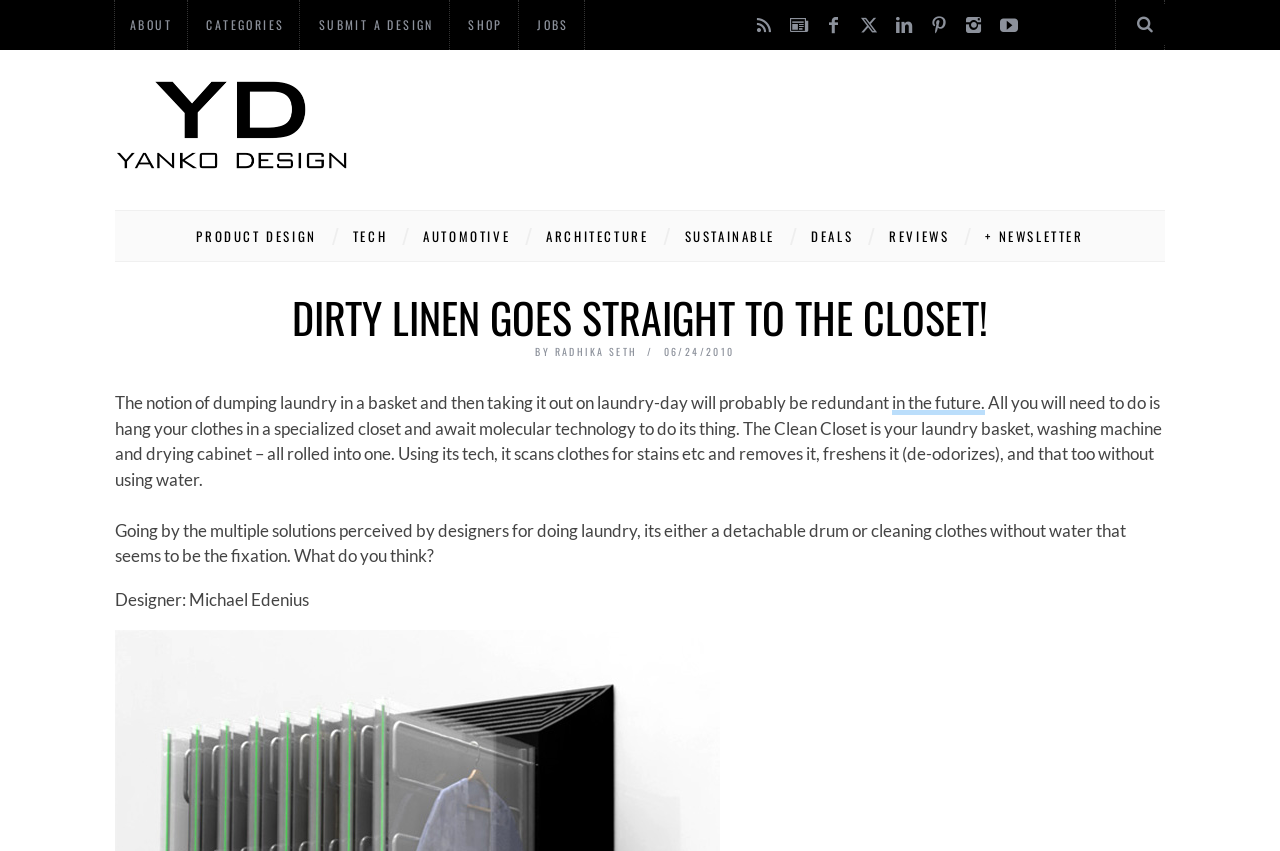What is the date of the article?
Could you give a comprehensive explanation in response to this question?

The date of the article is 06/24/2010, as mentioned in the time section of the article.